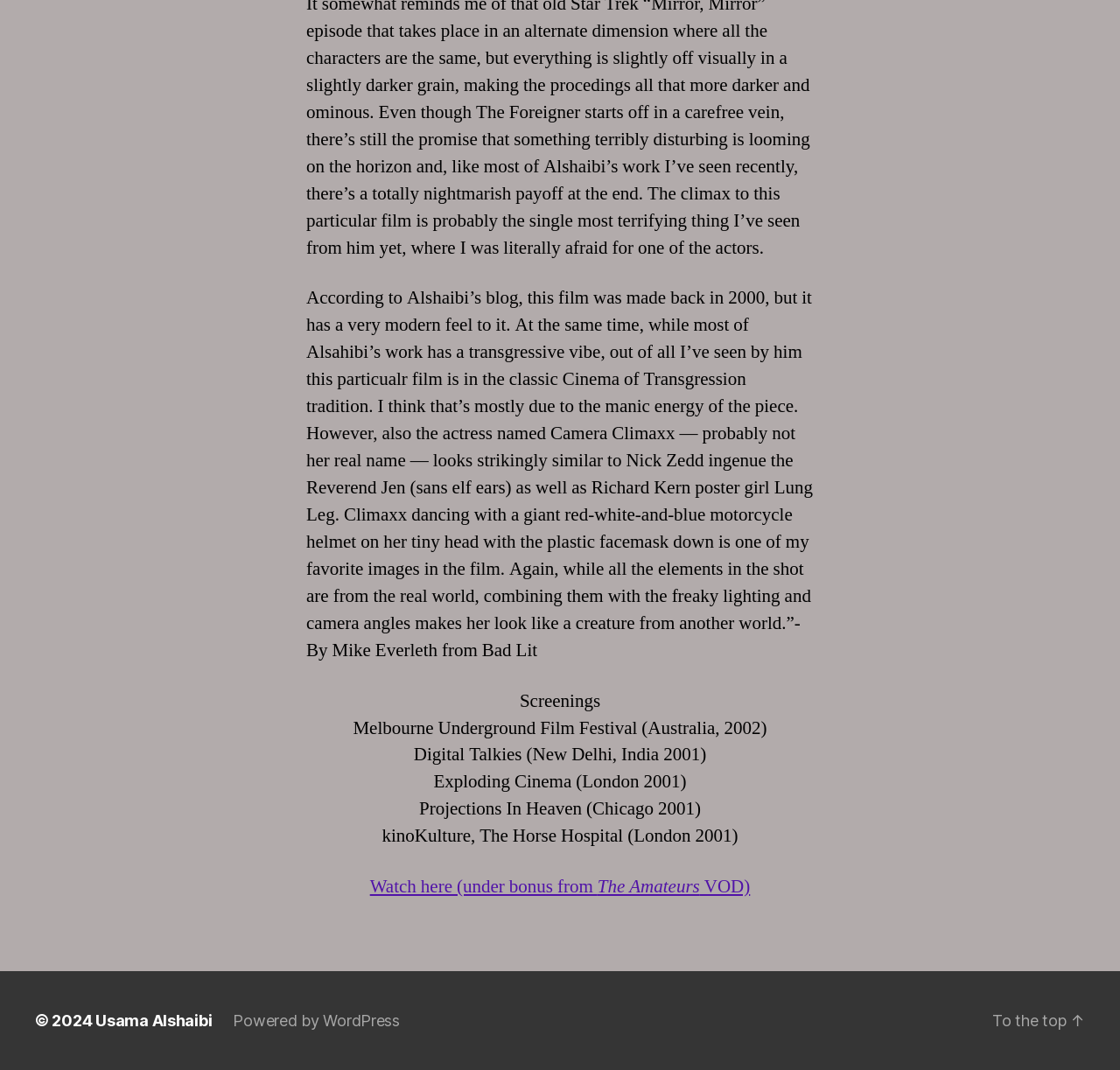What is the purpose of the 'Watch here' link? Look at the image and give a one-word or short phrase answer.

To watch the film